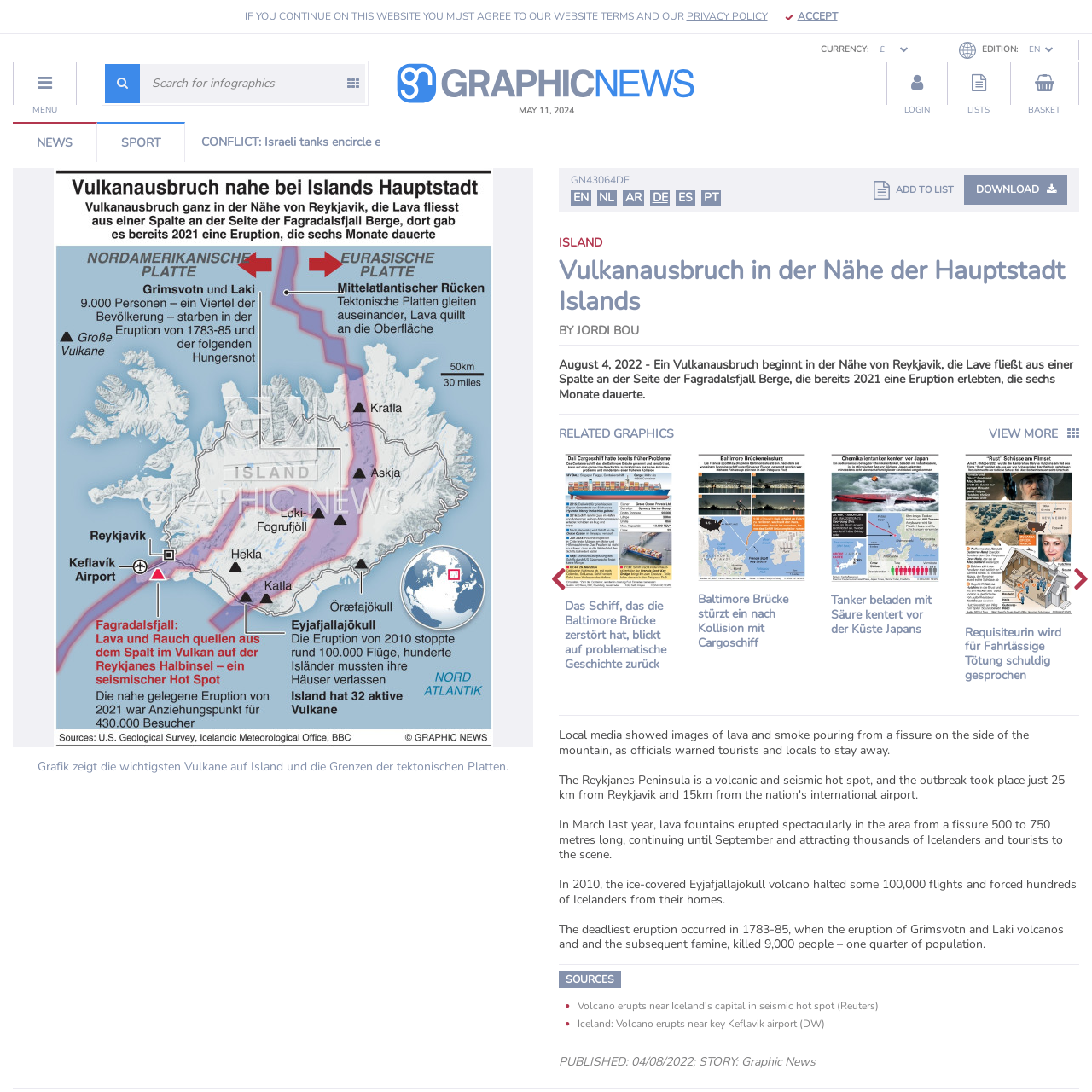Focus on the image surrounded by the red bounding box, please answer the following question using a single word or phrase: What is the purpose of the infographic?

To inform readers about volcanic eruptions